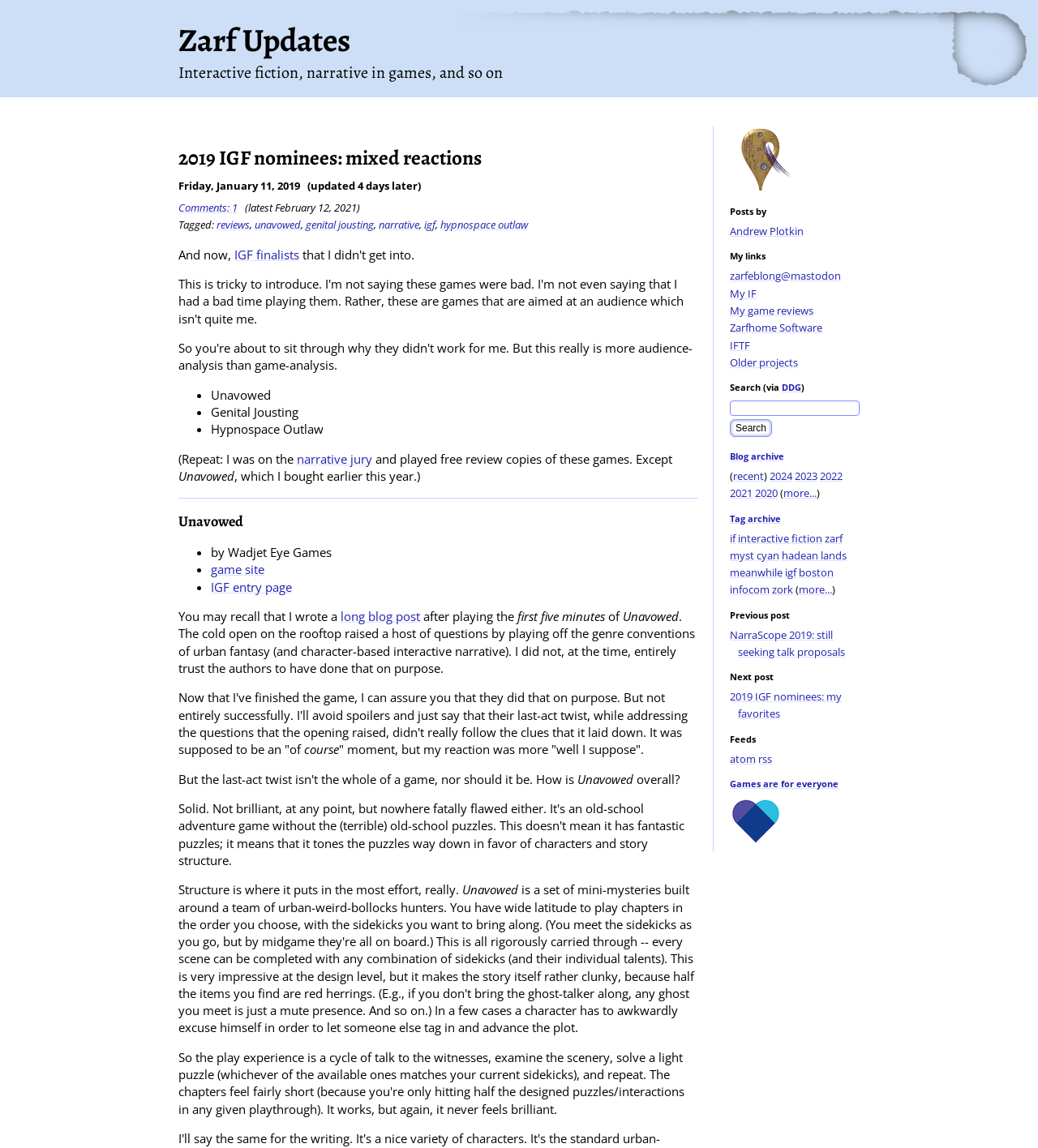Please specify the bounding box coordinates of the element that should be clicked to execute the given instruction: 'View 2023 posts'. Ensure the coordinates are four float numbers between 0 and 1, expressed as [left, top, right, bottom].

[0.766, 0.408, 0.788, 0.421]